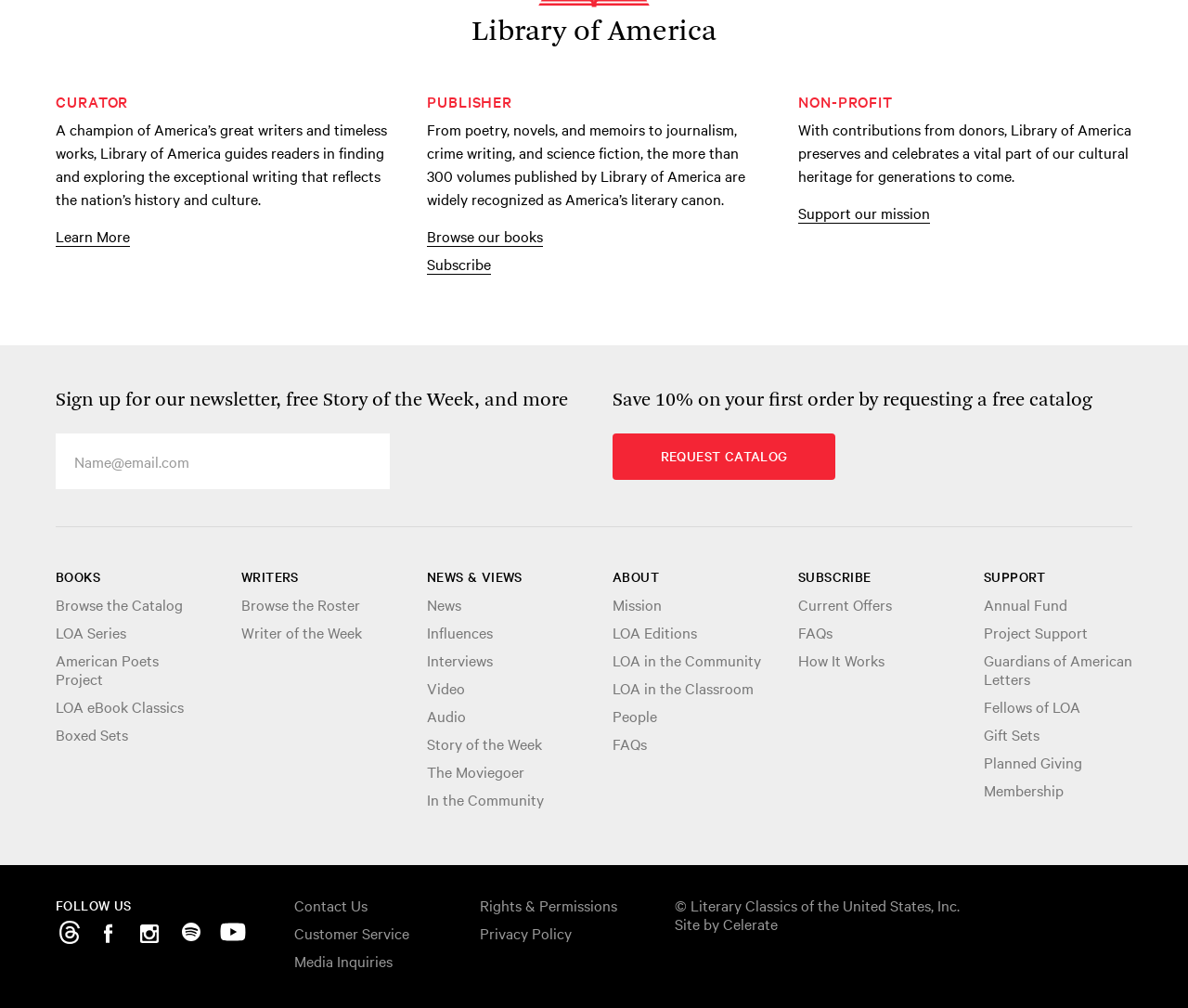Refer to the image and provide a thorough answer to this question:
What is the name of the organization?

The name of the organization is mentioned in the link 'Library of America' at the top of the webpage, which suggests that the webpage is about this organization.